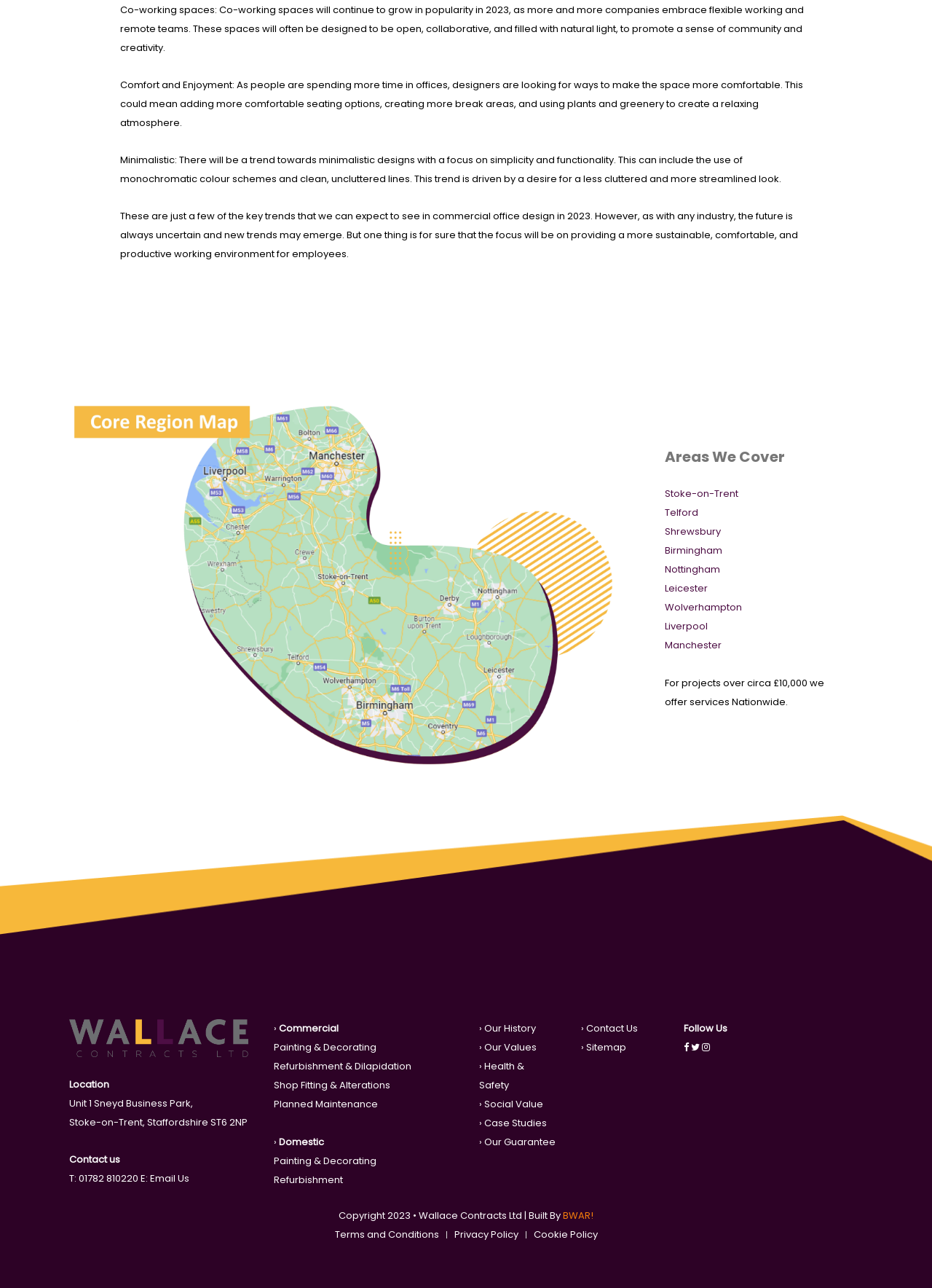Predict the bounding box coordinates of the area that should be clicked to accomplish the following instruction: "Contact us through phone". The bounding box coordinates should consist of four float numbers between 0 and 1, i.e., [left, top, right, bottom].

[0.084, 0.909, 0.148, 0.92]